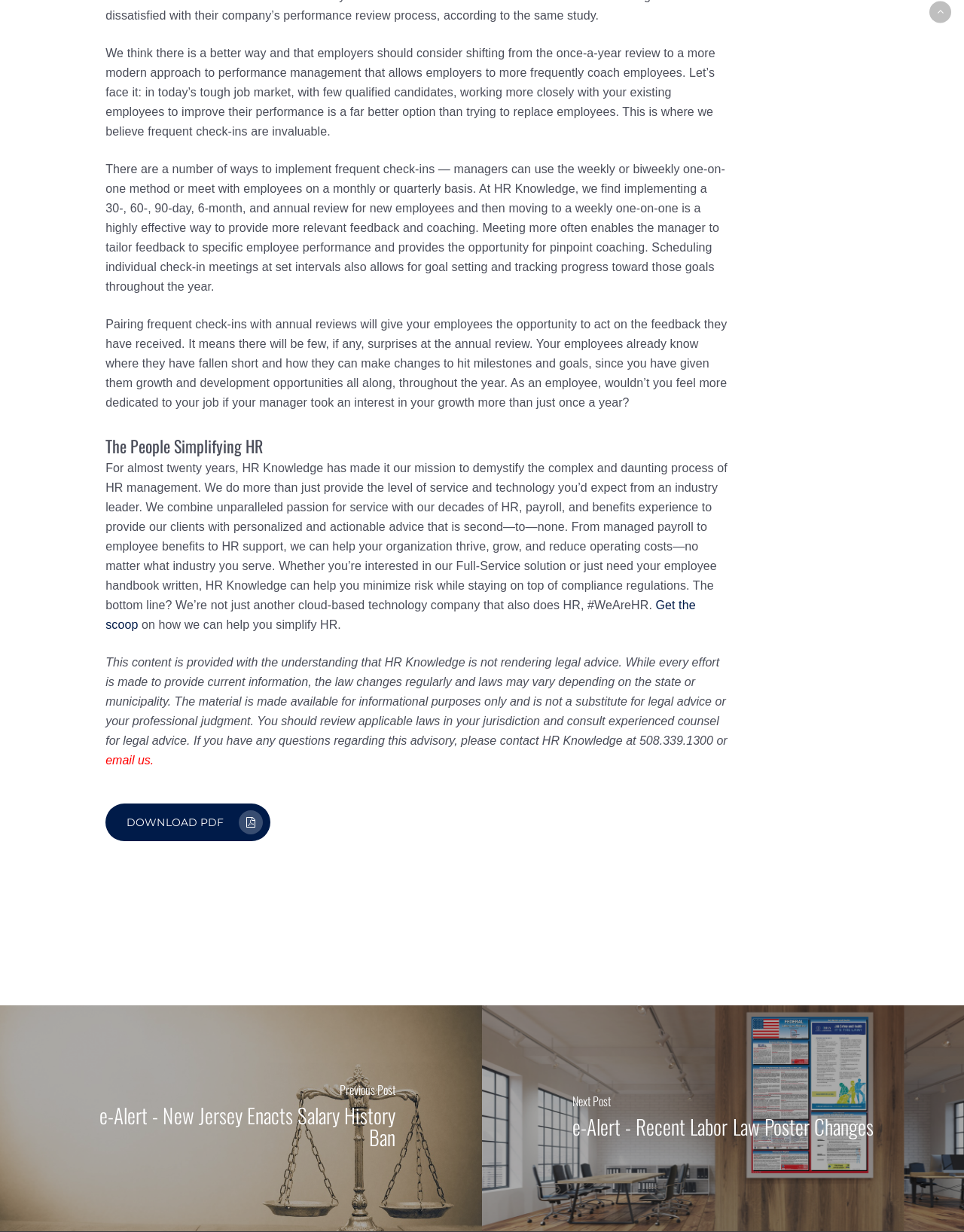What is the main topic of this webpage?
From the screenshot, supply a one-word or short-phrase answer.

HR management